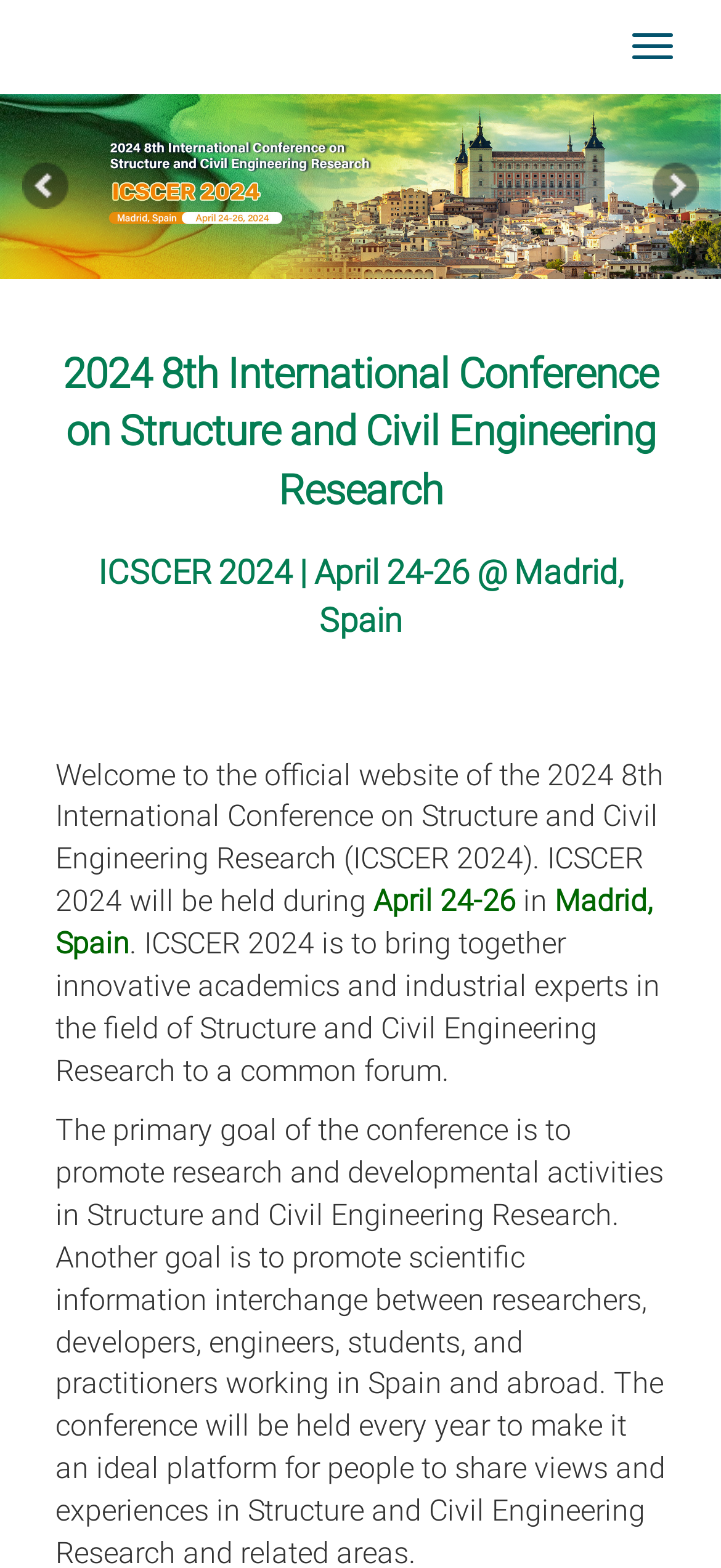Describe all significant elements and features of the webpage.

The webpage appears to be the official website of the 2024 8th International Conference on Structure and Civil Engineering Research (ICSCER 2024). At the top of the page, there is a large image that spans the entire width. Below the image, there is a button located at the top right corner. To the left of the button, there is a link. 

The main content of the webpage is divided into several sections. The first section is a heading that reads "2024 8th International Conference on Structure and Civil Engineering Research" and is located near the top of the page. Below the heading, there is a subheading that reads "ICSCER 2024 | April 24-26 @ Madrid, Spain". 

The main paragraph of text is located below the subheading and spans most of the page's width. The text welcomes visitors to the official website of ICSCER 2024 and provides information about the conference, including its dates and location. The text is divided into several lines, with some phrases, such as "in" and "Madrid, Spain", standing out as separate elements. 

There are a total of 5 static text elements and 1 image on the page, with 1 button and 1 link. The elements are arranged in a hierarchical structure, with the main content sections flowing from top to bottom.